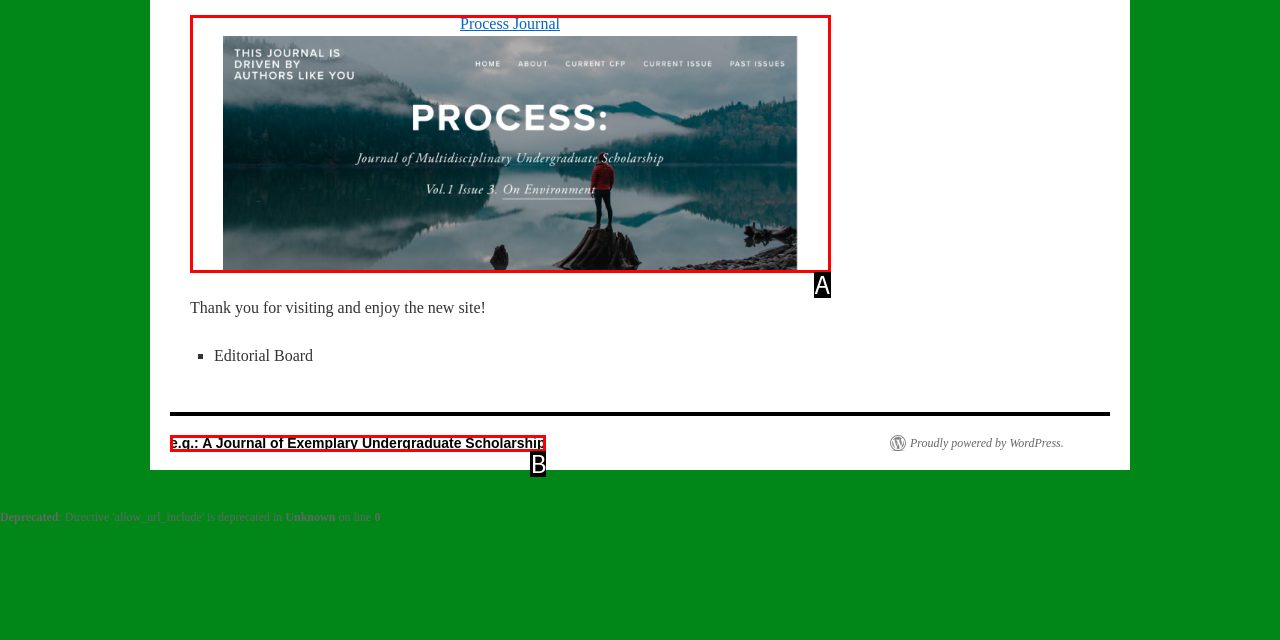Determine which HTML element matches the given description: parent_node: Process Journal. Provide the corresponding option's letter directly.

A